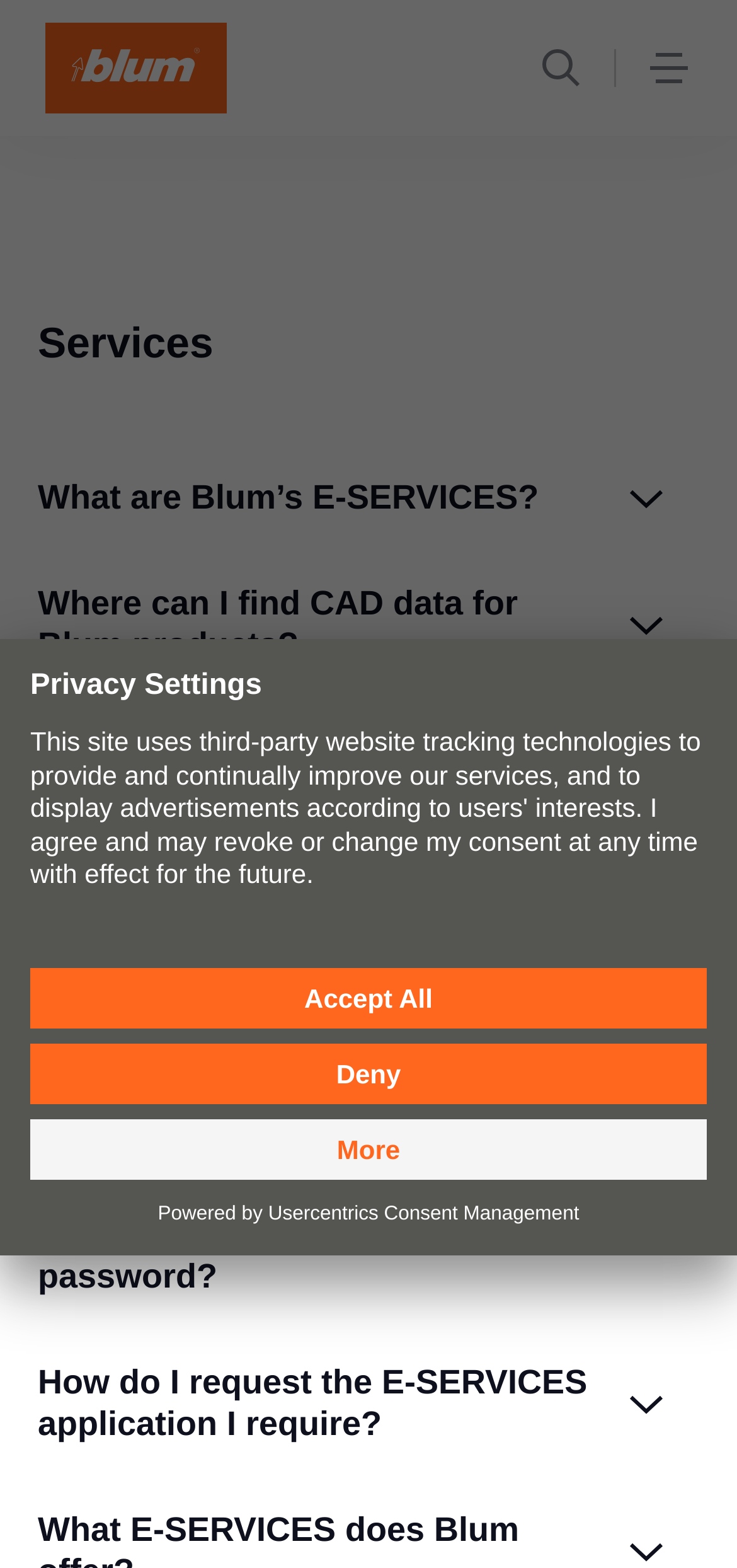Extract the bounding box coordinates for the UI element described as: "What are Blum’s E-SERVICES?".

[0.051, 0.285, 0.949, 0.352]